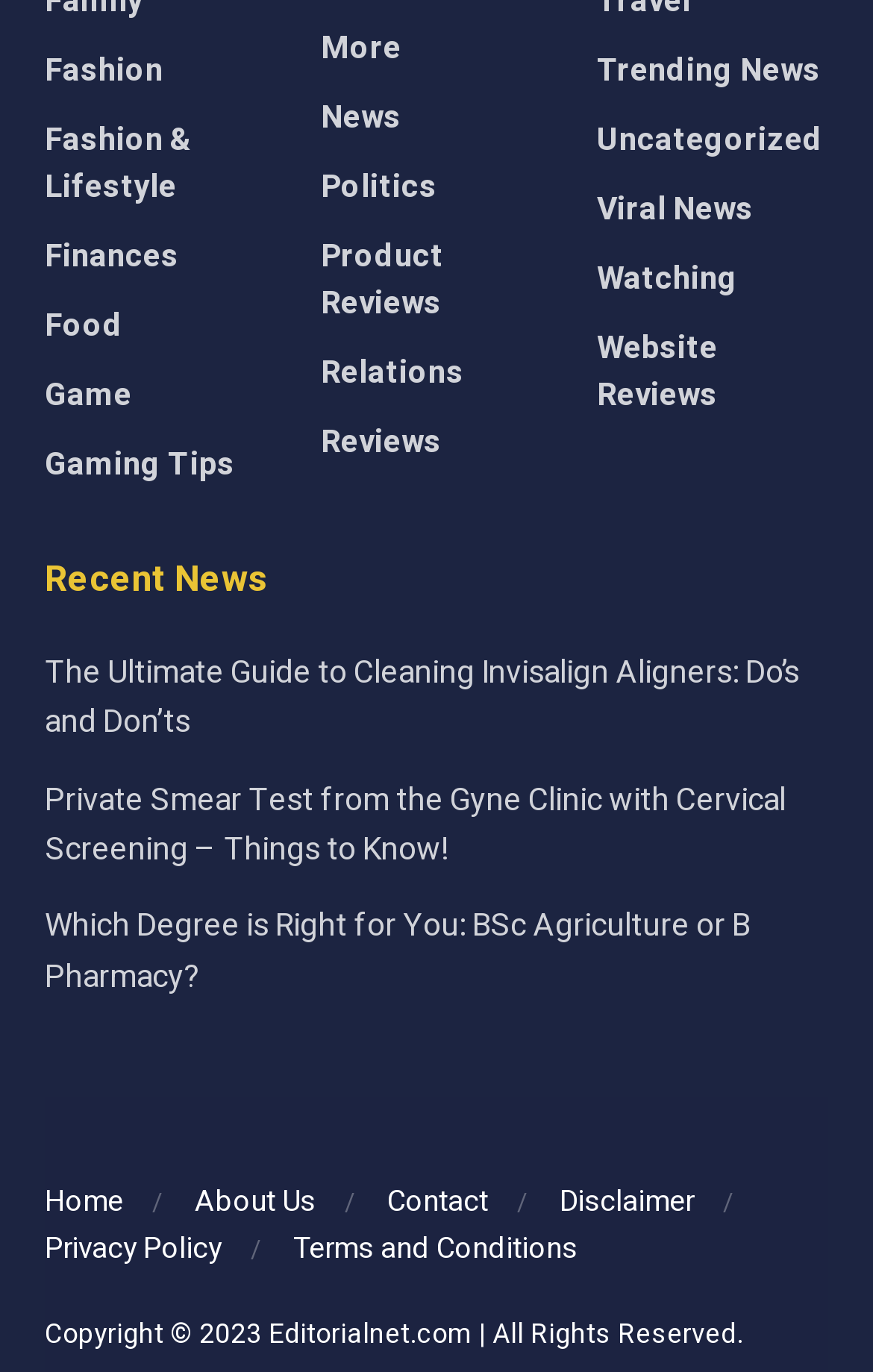Identify the bounding box coordinates of the part that should be clicked to carry out this instruction: "Read Recent News".

[0.051, 0.404, 0.949, 0.44]